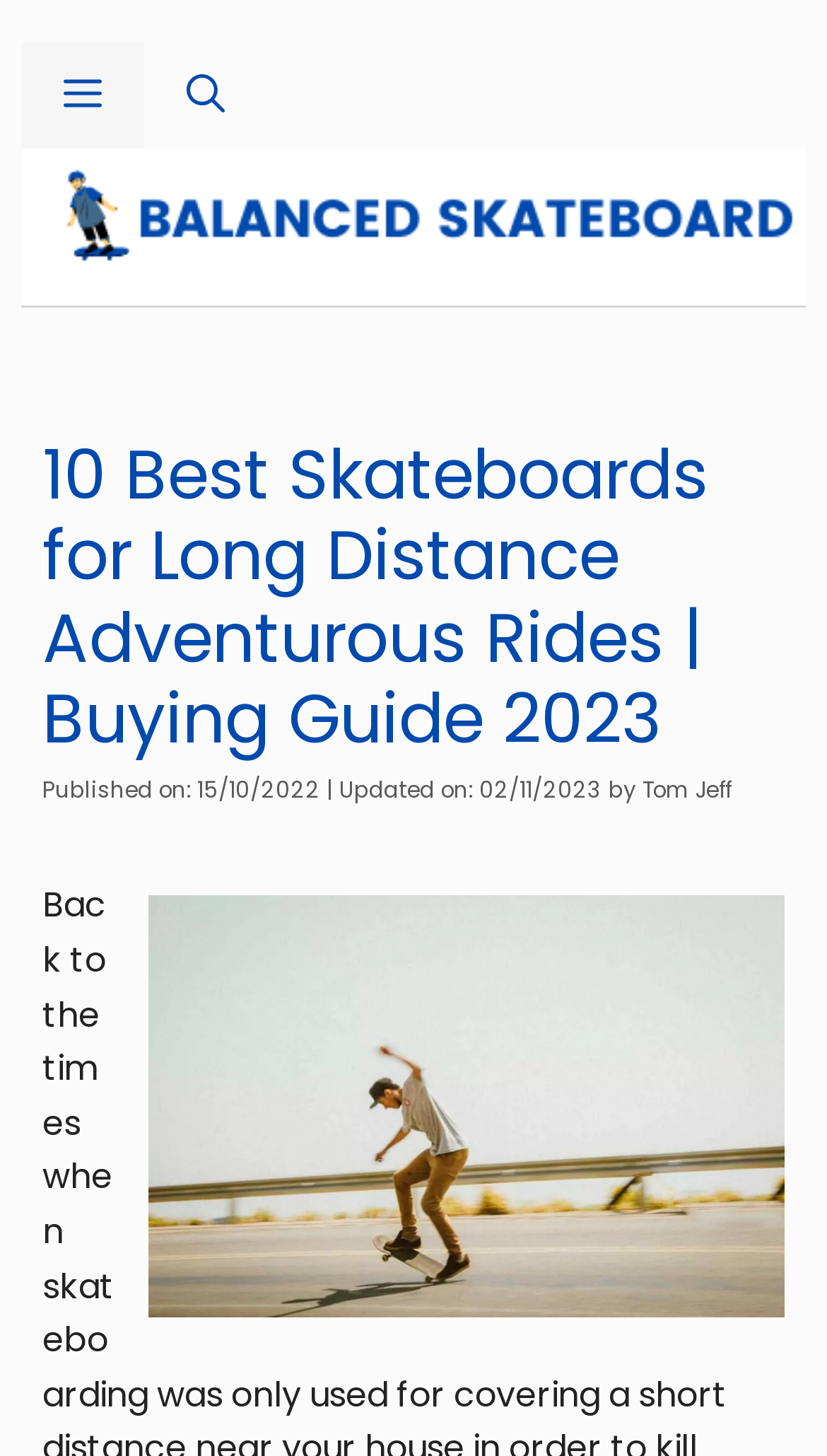Who is the author of the article?
Use the image to give a comprehensive and detailed response to the question.

The author of the article is mentioned in the link element with the text 'Tom Jeff'.